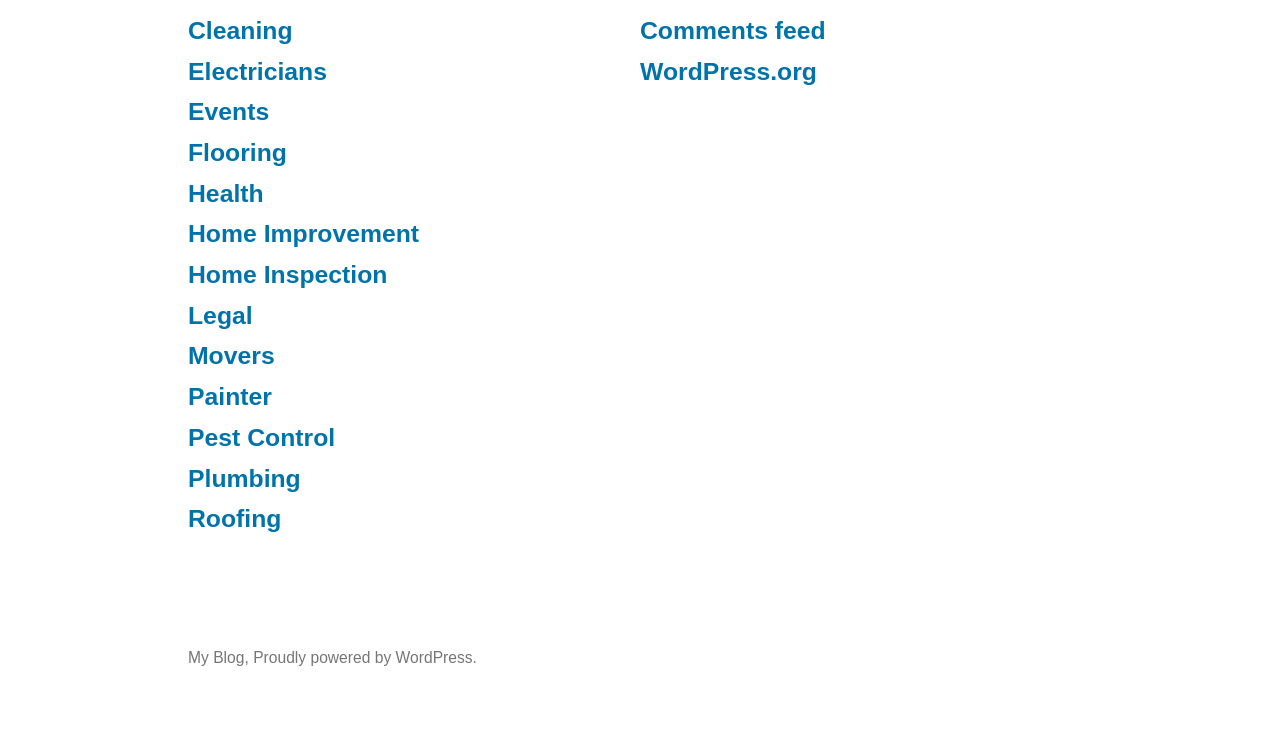Identify the bounding box coordinates of the area that should be clicked in order to complete the given instruction: "Click the 'DocuPage Pro datasheet' link". The bounding box coordinates should be four float numbers between 0 and 1, i.e., [left, top, right, bottom].

None